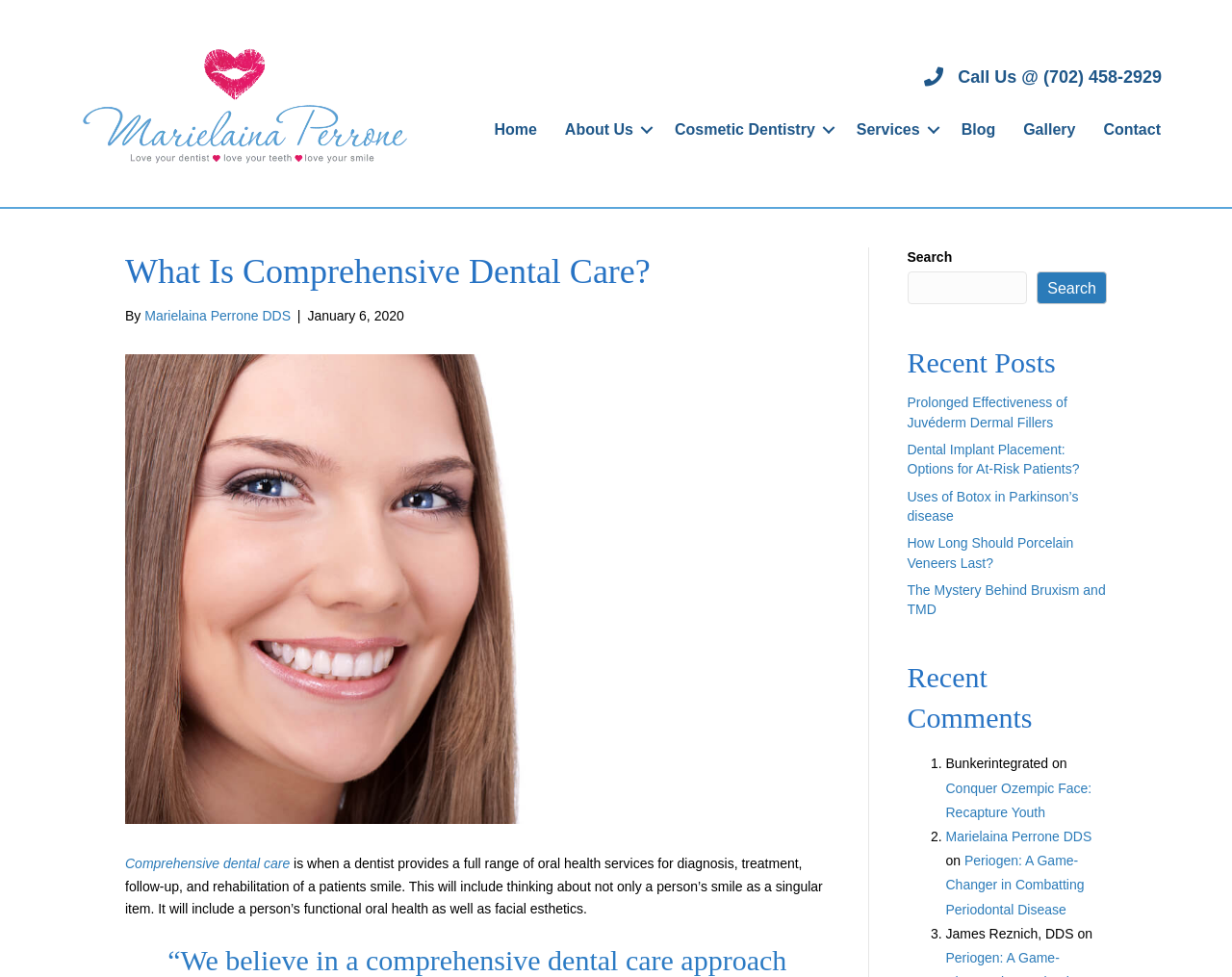What is the phone number to call?
Using the picture, provide a one-word or short phrase answer.

(702) 458-2929